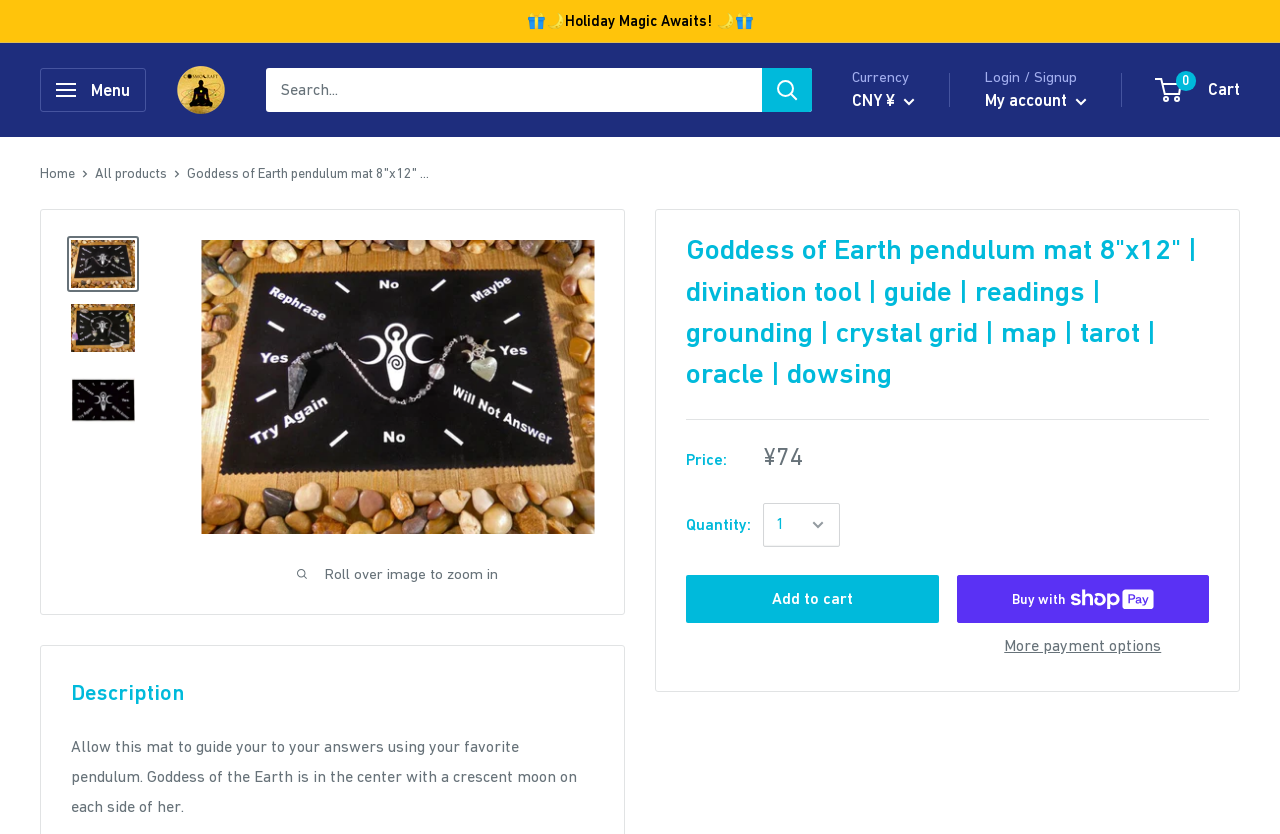Find the bounding box coordinates of the element you need to click on to perform this action: 'Open menu'. The coordinates should be represented by four float values between 0 and 1, in the format [left, top, right, bottom].

[0.031, 0.081, 0.114, 0.134]